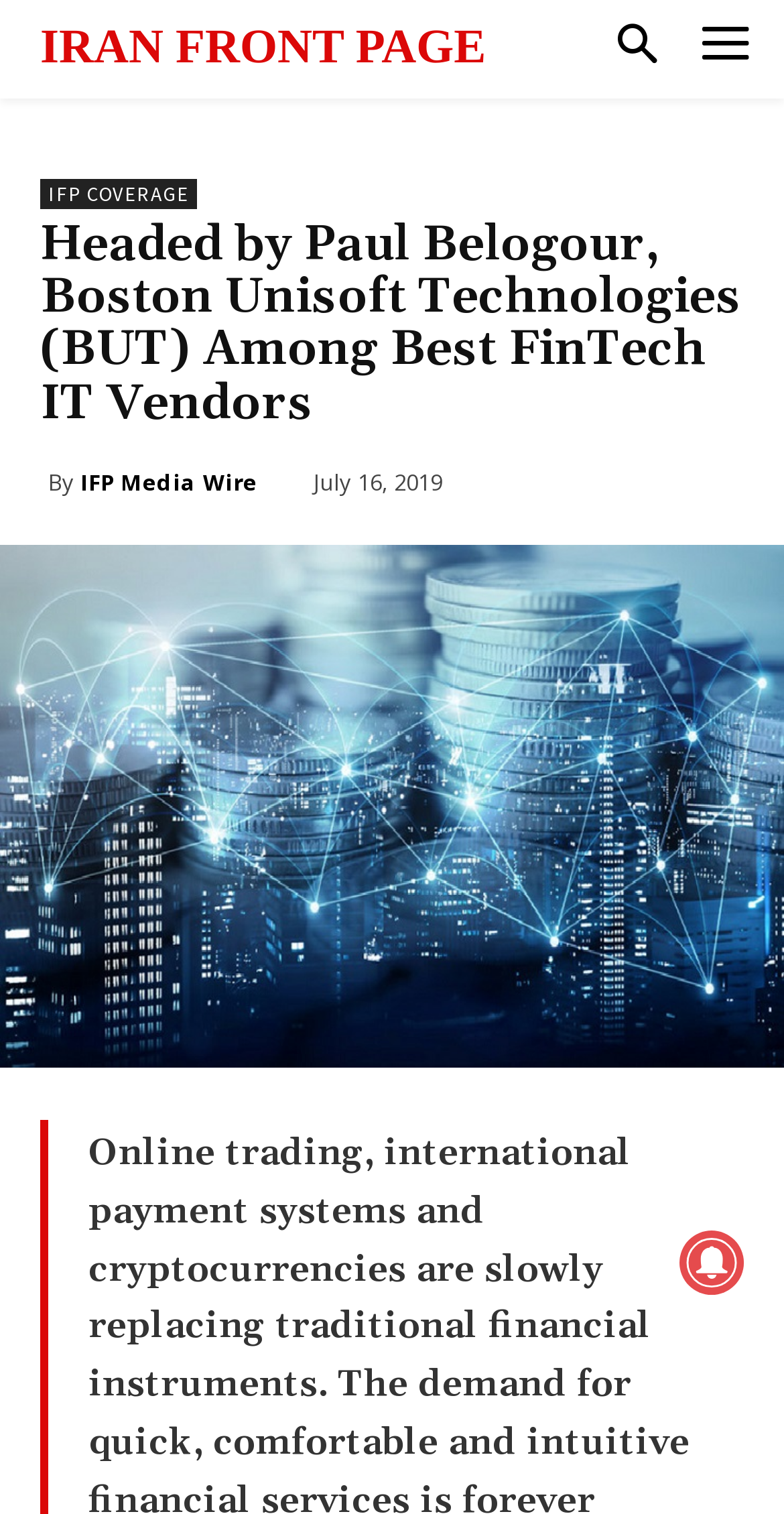What is the name of the front page mentioned? Analyze the screenshot and reply with just one word or a short phrase.

Iran Front Page